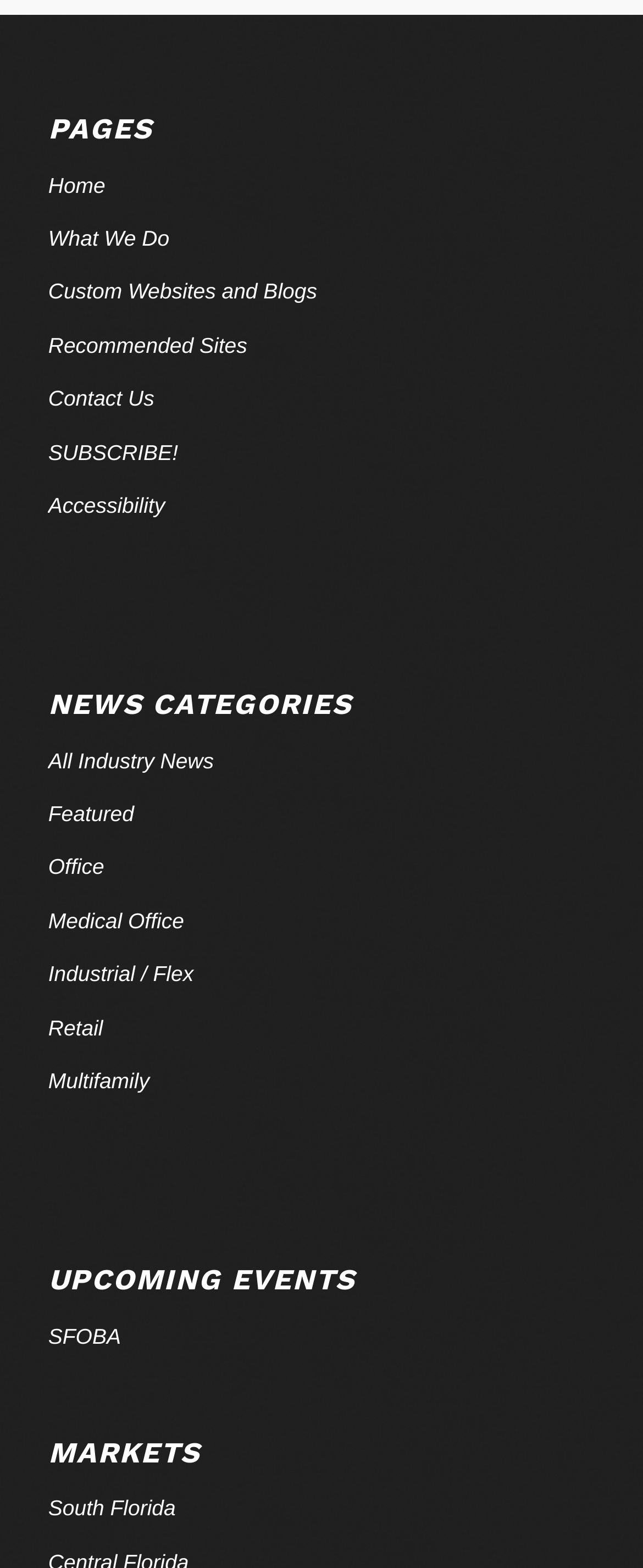Can you provide the bounding box coordinates for the element that should be clicked to implement the instruction: "view all industry news"?

[0.075, 0.469, 0.925, 0.503]